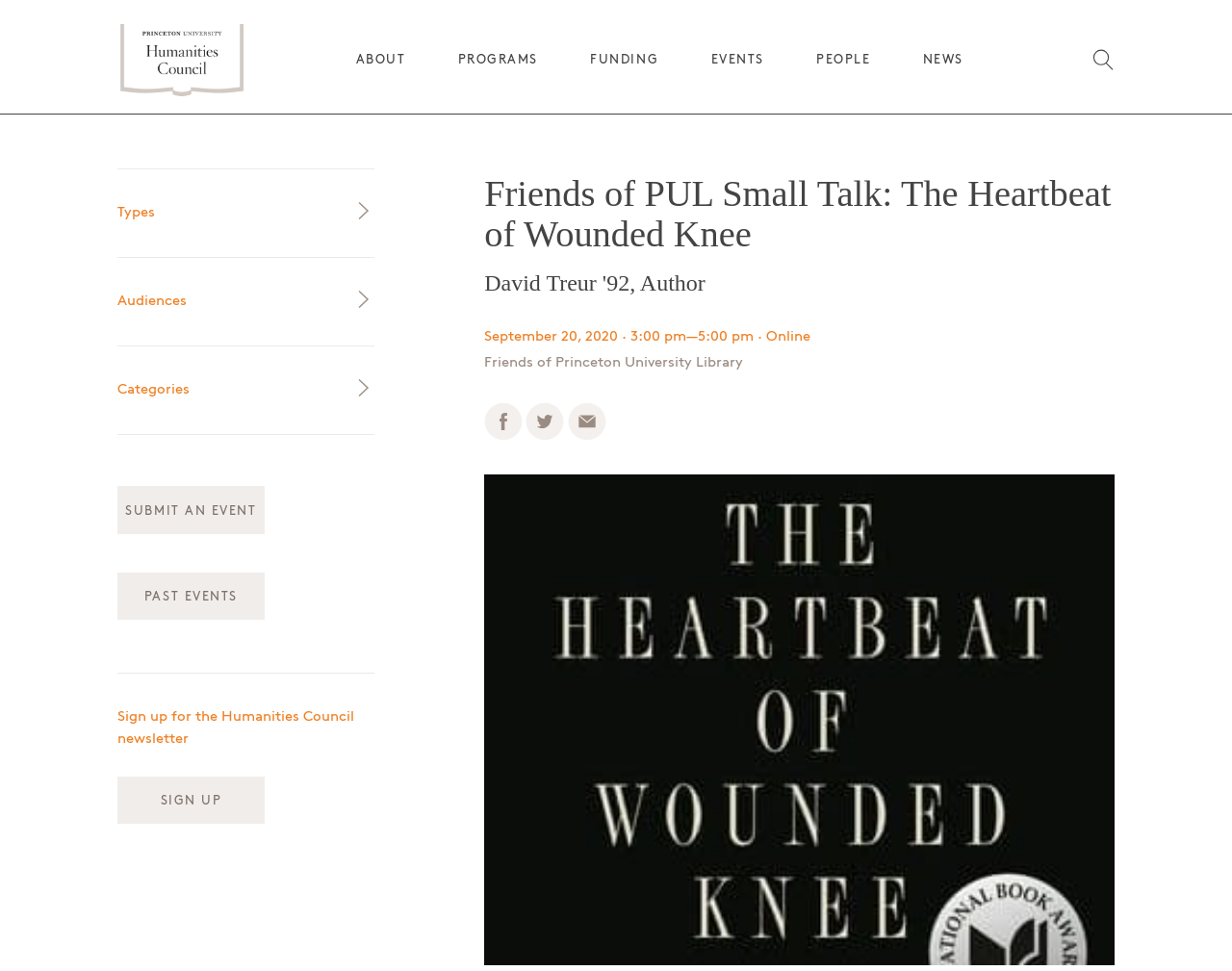Generate a thorough caption detailing the webpage content.

This webpage is about the Friends of Princeton University Library Small Talks Series, specifically featuring an event with bestselling author David Treuer '92. At the top left corner, there is a Humanities Council logo, which is an image linked to the Humanities Council webpage. 

Below the logo, there are several links to different sections of the Humanities Council webpage, including ABOUT, MISSION, PRIORITIES, PARTICIPATING UNITS, ANNUAL BROCHURE, and LOCATION. These links are arranged horizontally and are positioned near the top of the page.

To the right of these links, there are three main sections: PROGRAMS, FUNDING, and EVENTS. Each section has a heading link and several sub-links below it. The PROGRAMS section has links to ACADEMIC PROGRAMS, PROFESSORSHIPS AND FELLOWSHIPS, PUBLIC LECTURES, and more. The FUNDING section has links to MAGIC GRANTS FOR INNOVATION, TEAM TEACHING GRANTS, VISITING FELLOWSHIPS, and more. The EVENTS section has links to GAUSS SEMINARS IN CRITICISM, BELKNAP VISITORS, EBERHARD L. FABER IV MEMORIAL LECTURES, and more.

Below these sections, there are links to PEOPLE and NEWS, positioned near the bottom of the page. At the top right corner, there is a search bar with a magnifying glass icon.

On the left side of the page, there are three static text elements: Types, Audiences, and Categories. Below these, there are links to SUBMIT AN EVENT and PAST EVENTS. Further down, there is a heading to sign up for the Humanities Council newsletter, with a link to SIGN UP.

The main content of the page is about the event, Friends of PUL Small Talk: The Heartbeat of Wounded Knee, featuring David Treur '92, Author. The event details include the date, time, and location, which is online. There are also links to share the event on Facebook, Twitter, or via email.